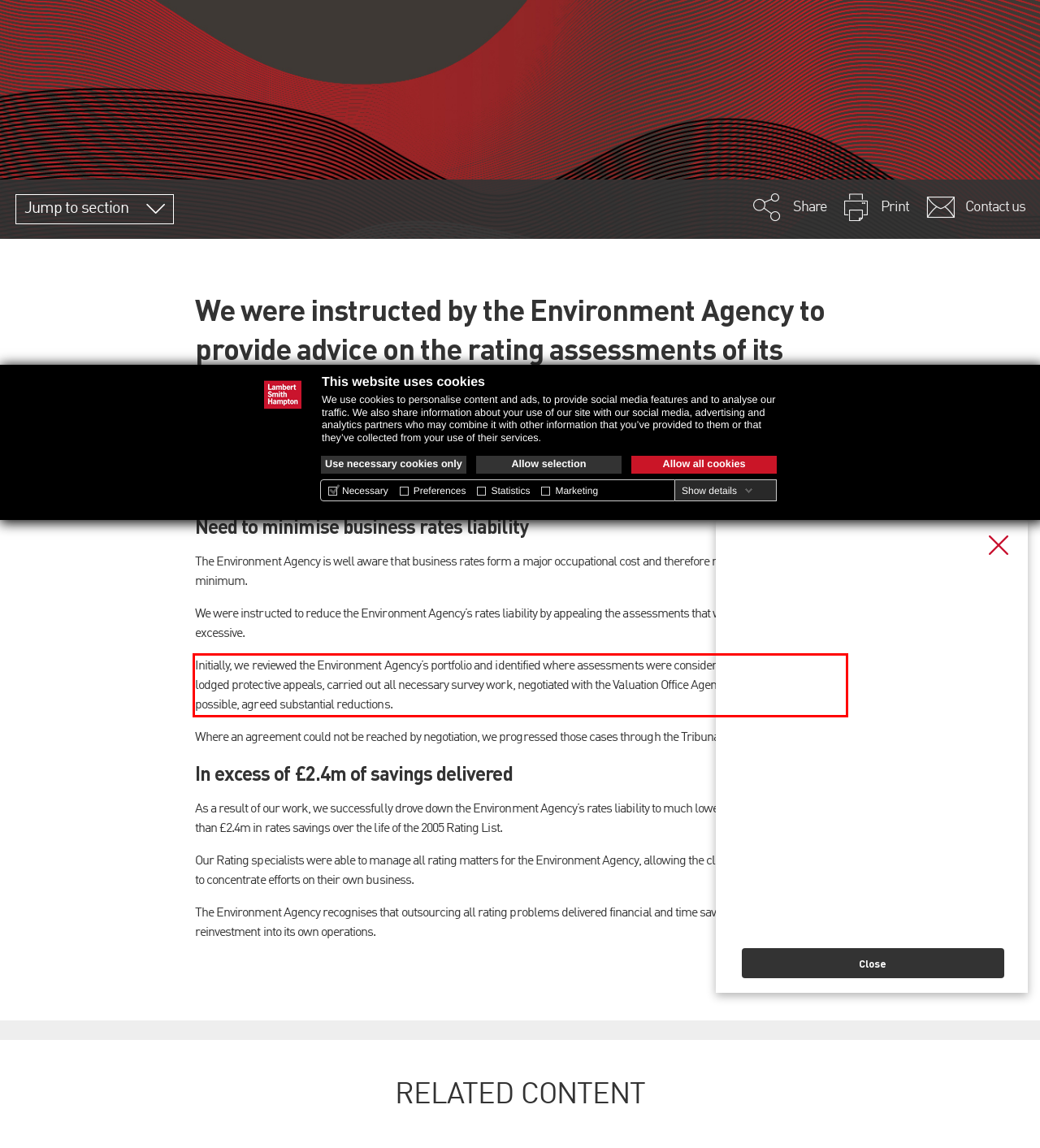Within the screenshot of a webpage, identify the red bounding box and perform OCR to capture the text content it contains.

Initially, we reviewed the Environment Agency’s portfolio and identified where assessments were considered excessive. We then lodged protective appeals, carried out all necessary survey work, negotiated with the Valuation Office Agency (VOA) and, where possible, agreed substantial reductions.